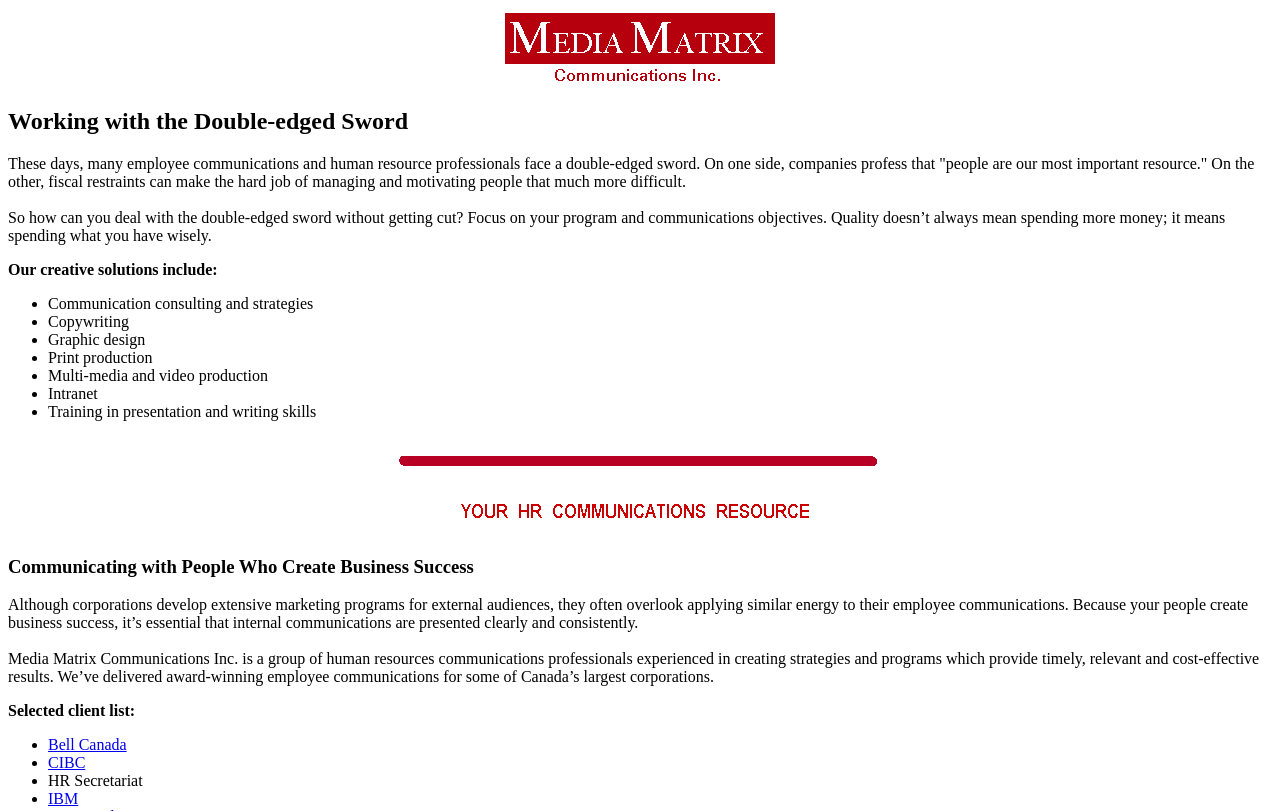Given the webpage screenshot, identify the bounding box of the UI element that matches this description: "Bell Canada".

[0.038, 0.908, 0.099, 0.929]